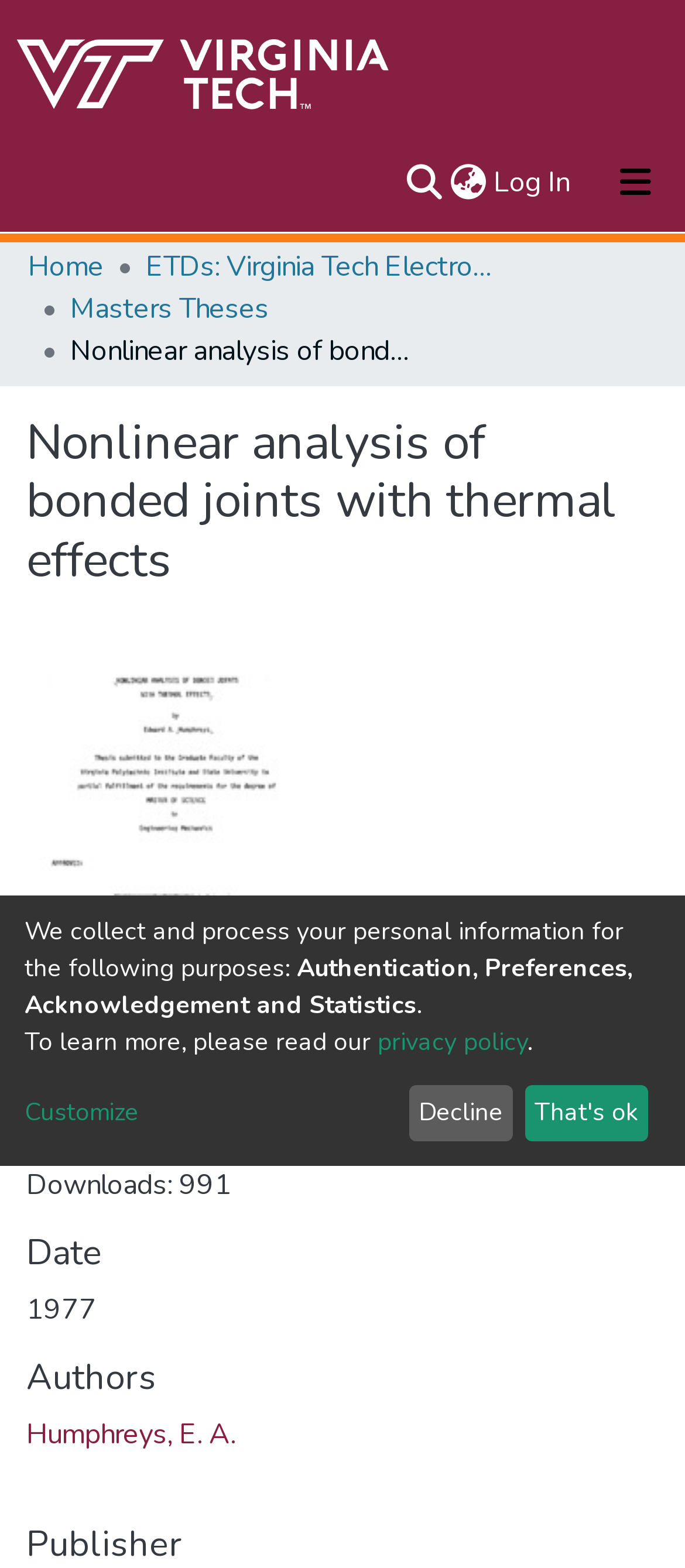What is the author's name?
Please give a detailed and thorough answer to the question, covering all relevant points.

I obtained this from the 'Humphreys, E. A.' link in the 'Authors' section.